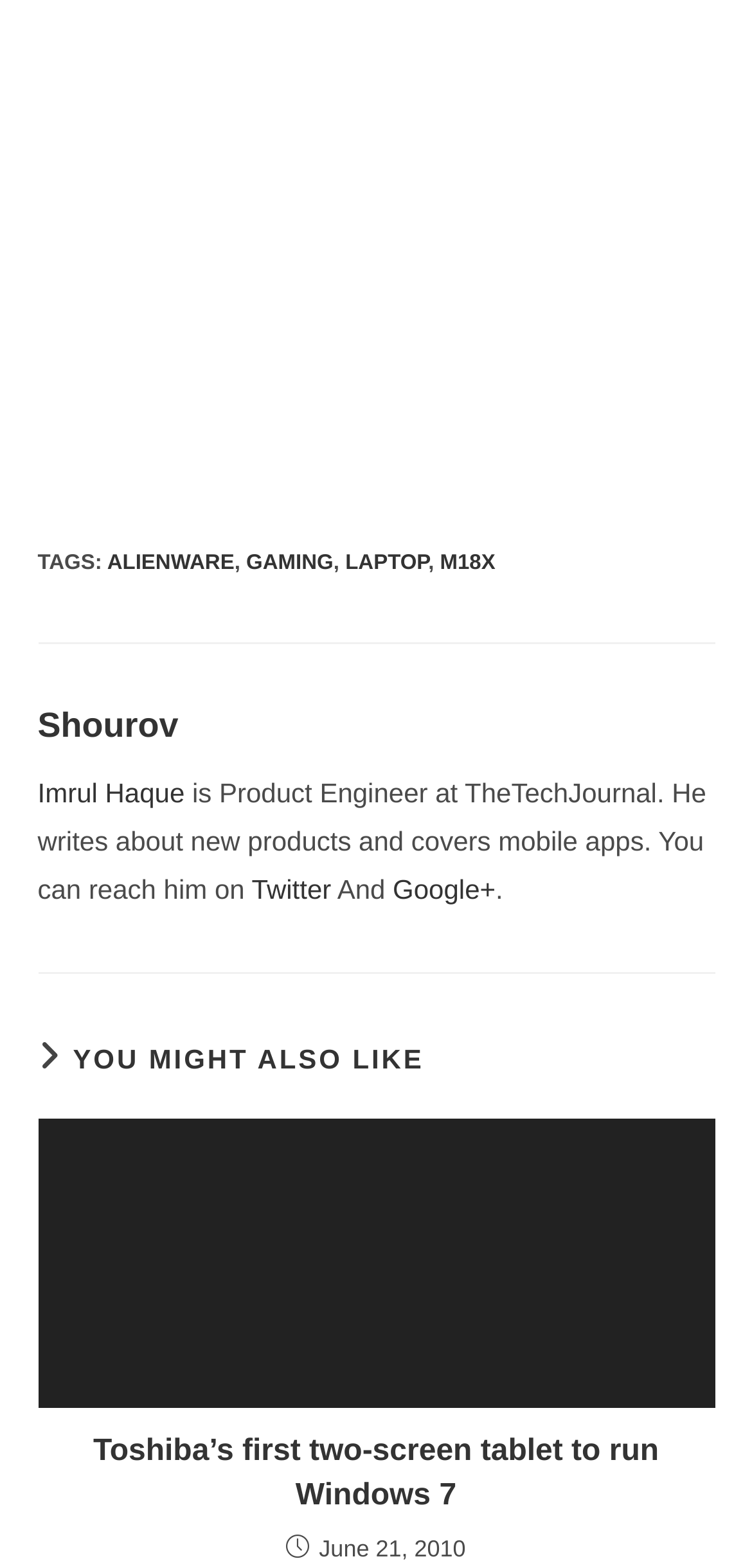What is the topic of the article below the author's information? Based on the image, give a response in one word or a short phrase.

Toshiba's tablet